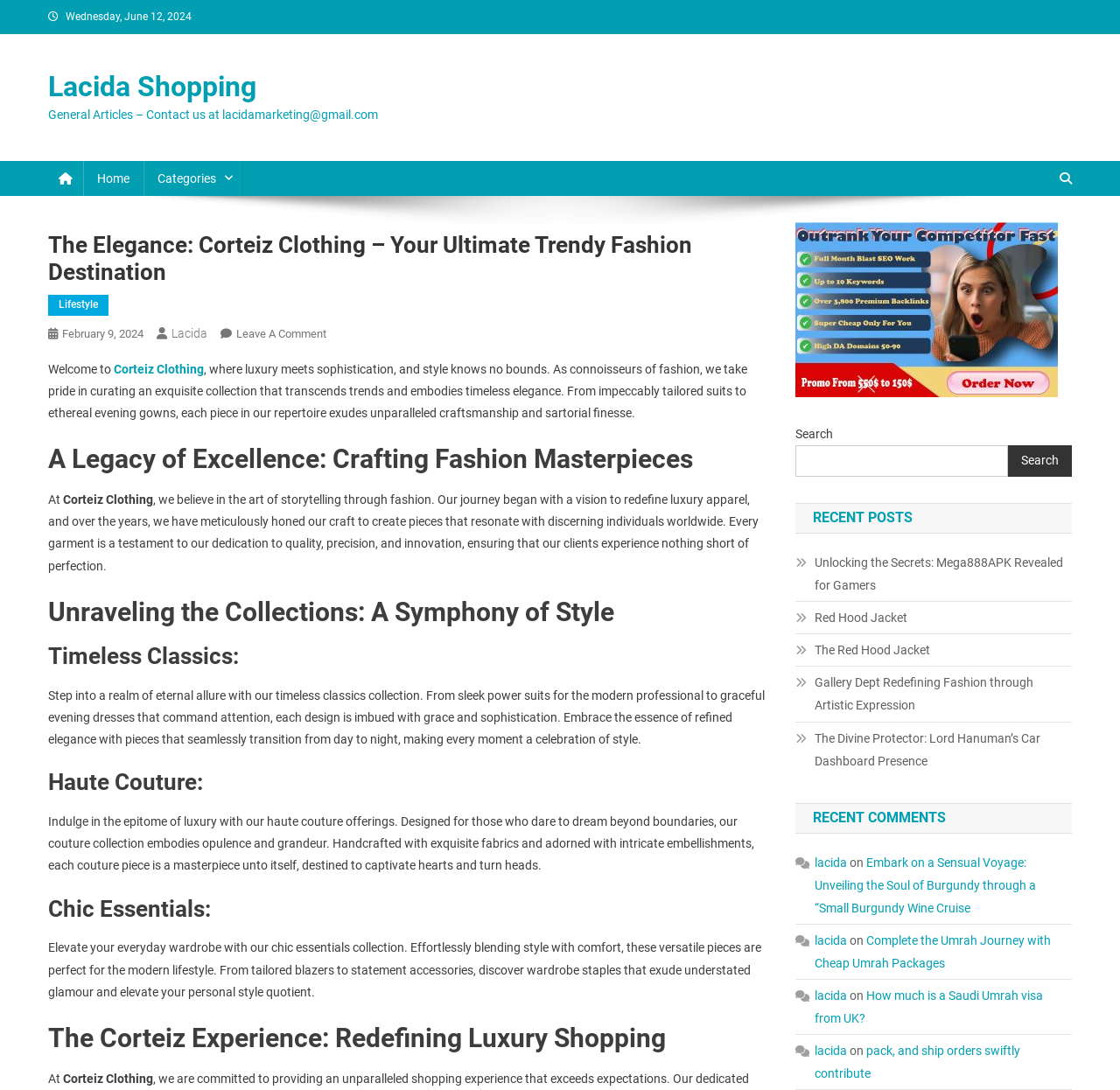Pinpoint the bounding box coordinates of the area that must be clicked to complete this instruction: "Visit the Robert Hooke Building".

None